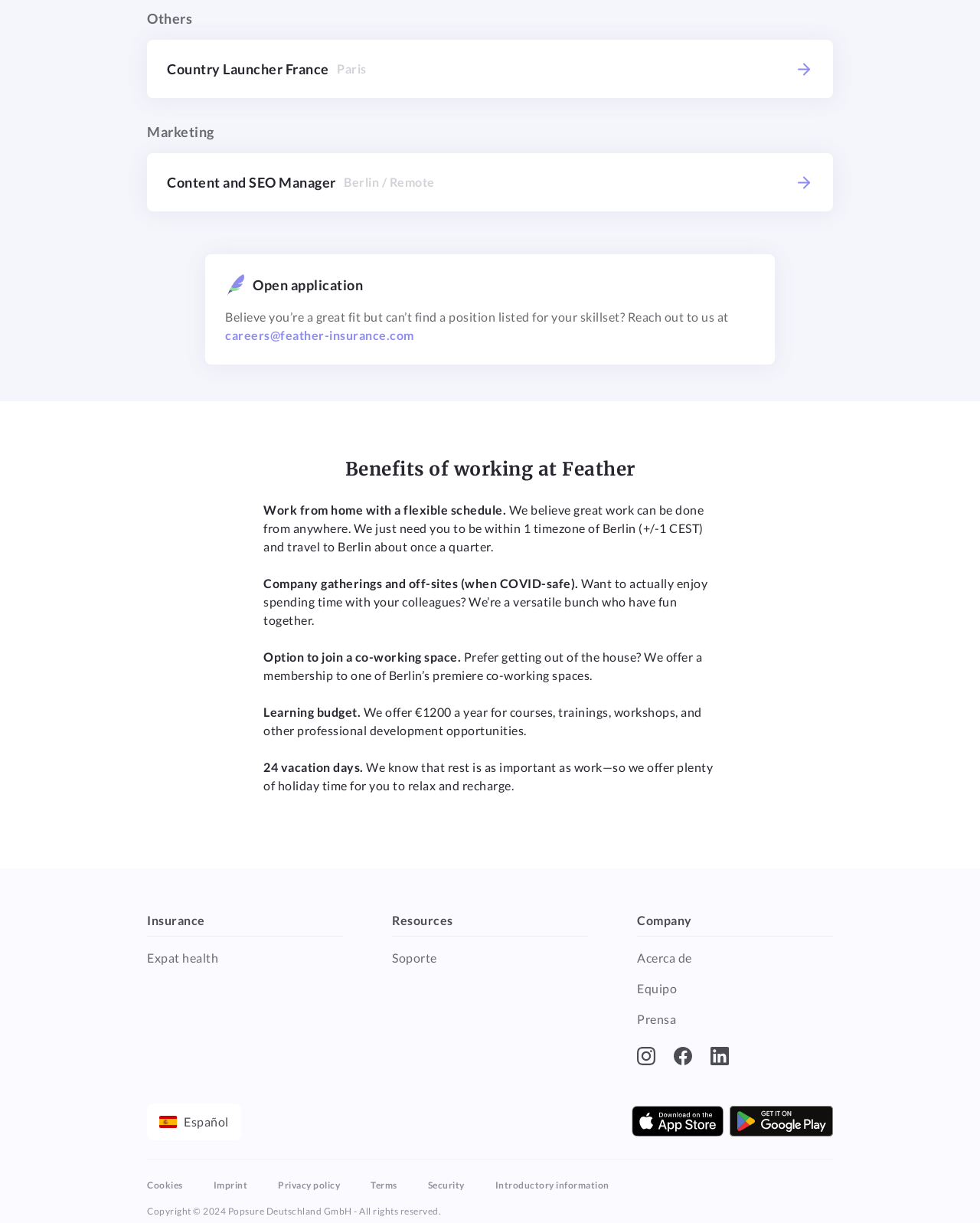Can you find the bounding box coordinates of the area I should click to execute the following instruction: "Apply for the 'Content and SEO Manager' job"?

[0.15, 0.125, 0.85, 0.173]